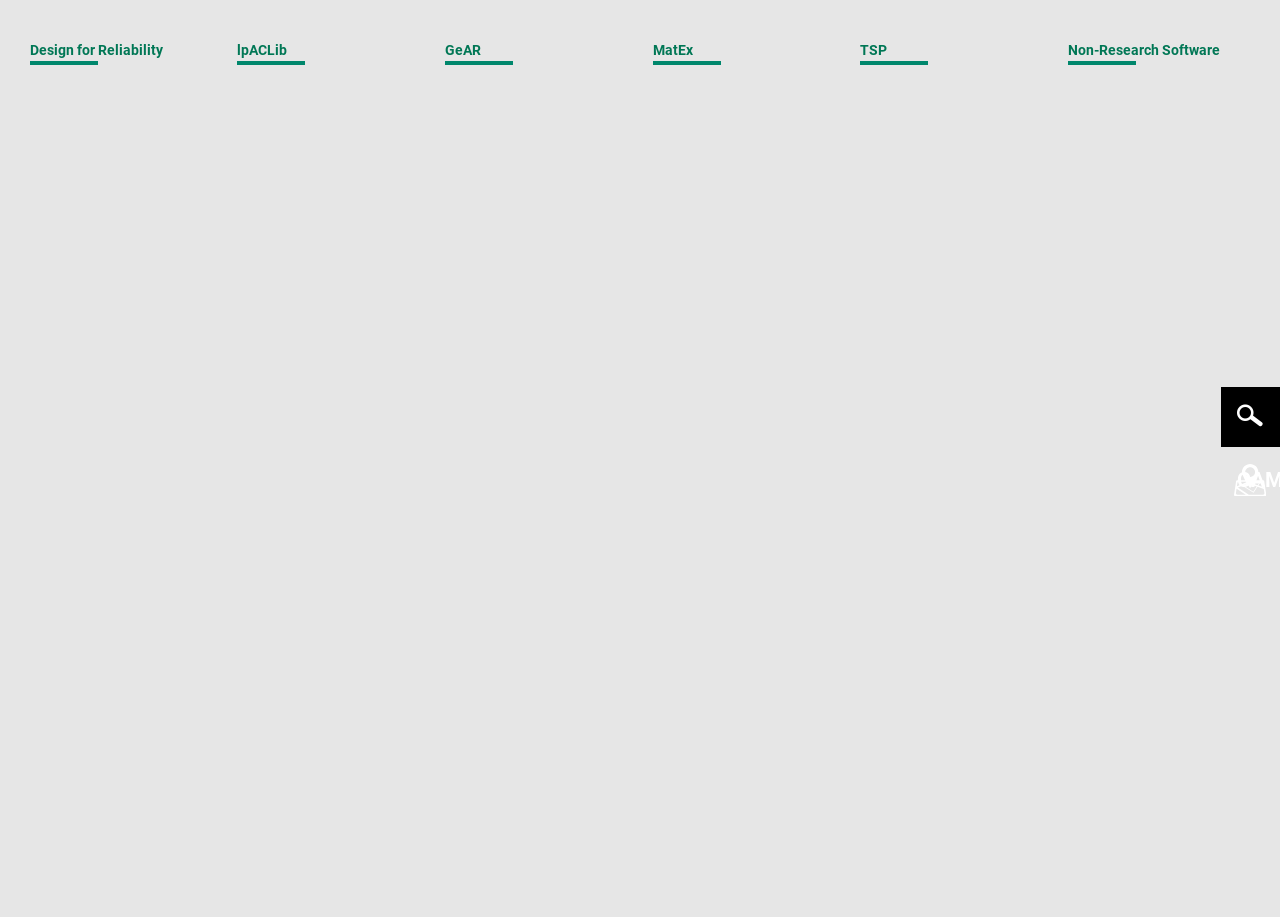Find the bounding box coordinates for the area you need to click to carry out the instruction: "view events and news". The coordinates should be four float numbers between 0 and 1, indicated as [left, top, right, bottom].

[0.216, 0.066, 0.281, 0.089]